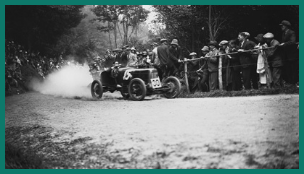What is Aston Martin associated with?
Based on the screenshot, provide your answer in one word or phrase.

Luxury and performance